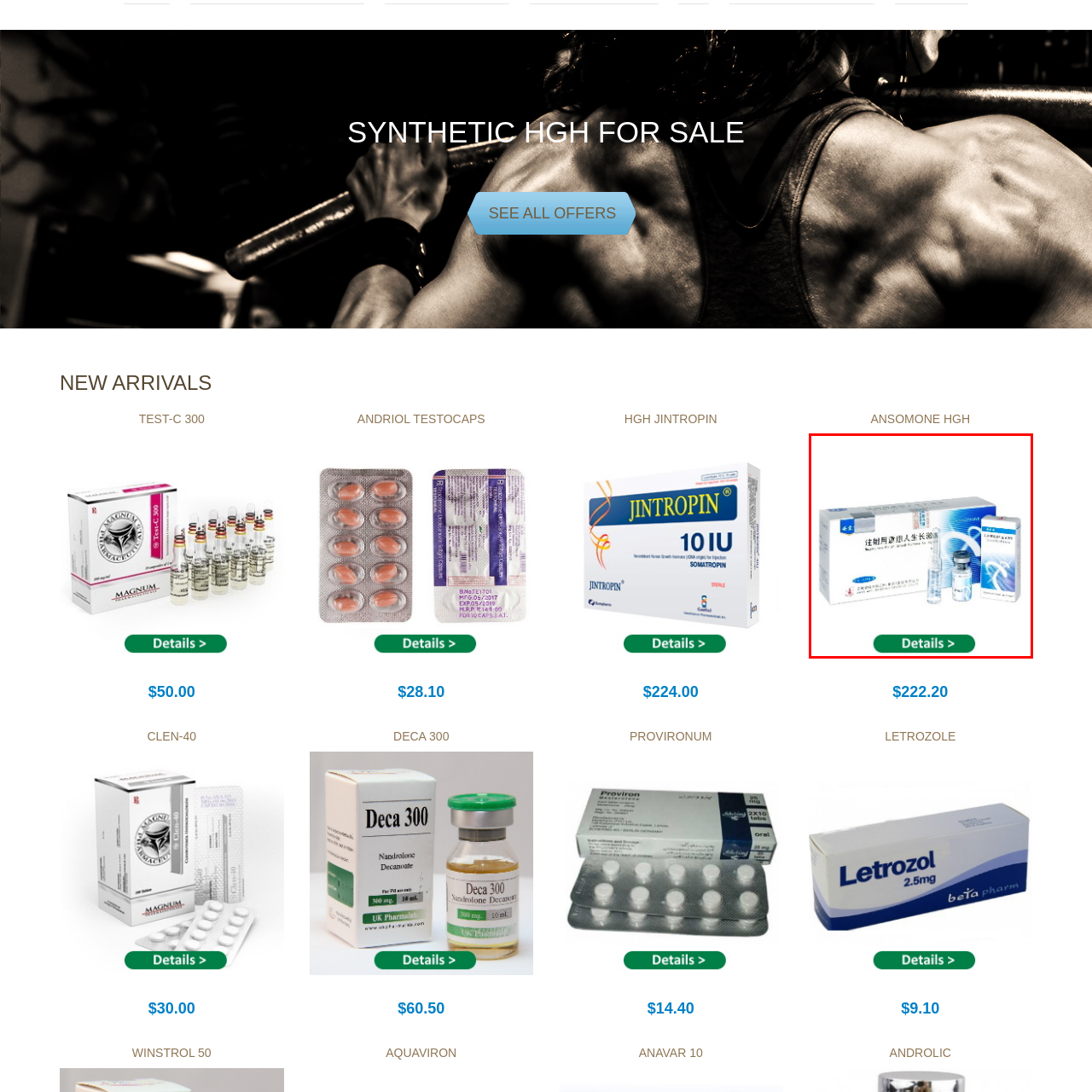Describe extensively the visual content inside the red marked area.

The image showcases a product packaging for "Ansomone HGH," a synthetic human growth hormone. The box prominently features text in both English and Chinese, indicating its pharmaceutical nature. Accompanying the main box are two vials: one containing the hormone solution and the other likely related to its administration. Below the image, there is a green button labeled "Details," prompting viewers to learn more about the product. This HGH product is positioned within a section labeled "ANSONONE HGH," suggesting it is part of a larger selection of supplements available for sale. The displayed price for Ansomone HGH is $222.20.